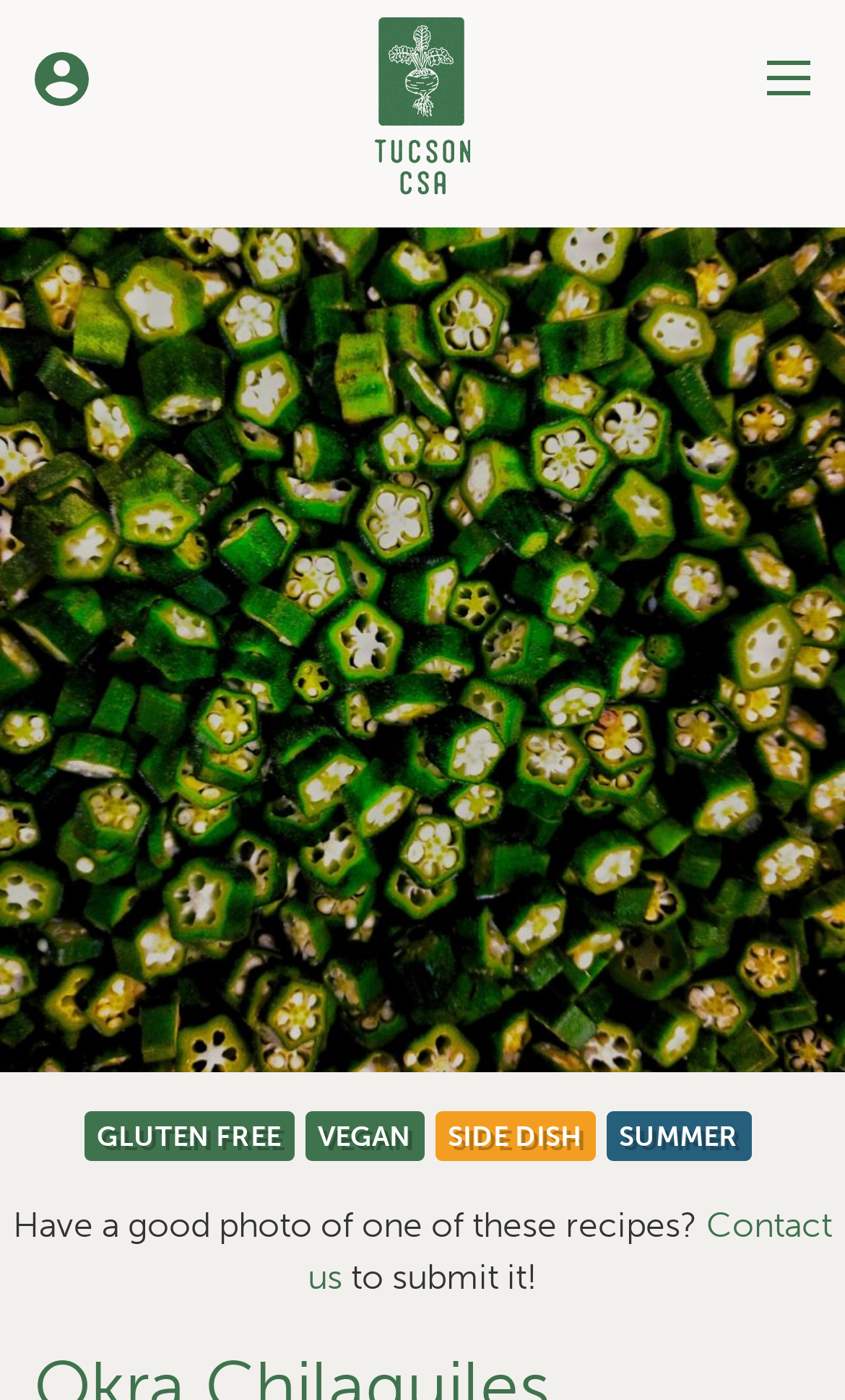Identify the bounding box coordinates of the part that should be clicked to carry out this instruction: "go to Tucson CSA home".

[0.444, 0.0, 0.556, 0.139]